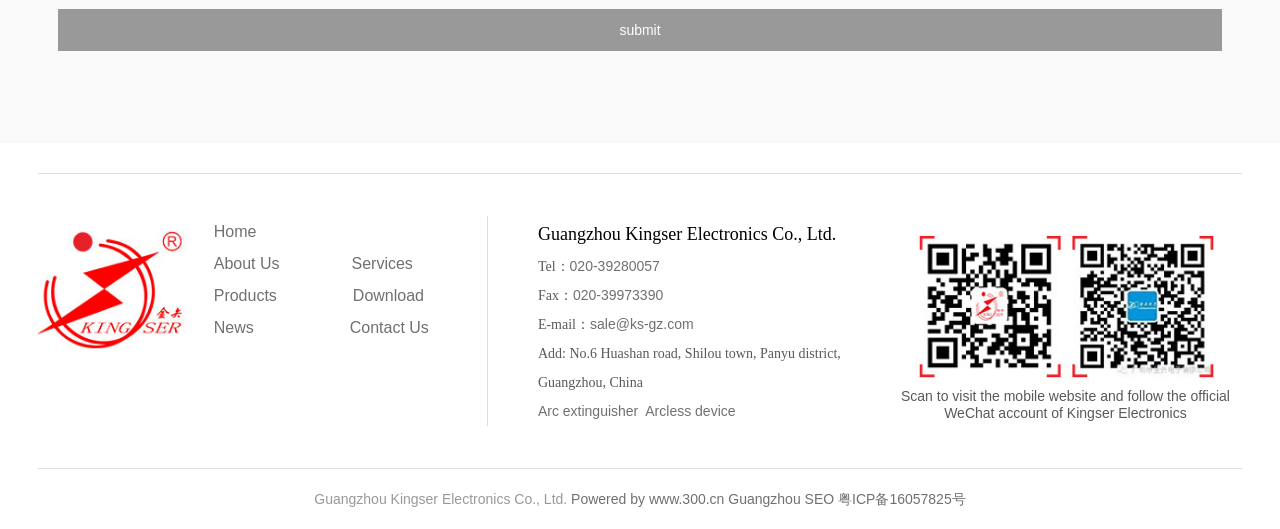What is the phone number?
Give a thorough and detailed response to the question.

The phone number can be found in the middle of the webpage, in the section with the company's contact information. It is a link with the text '020-39280057'.